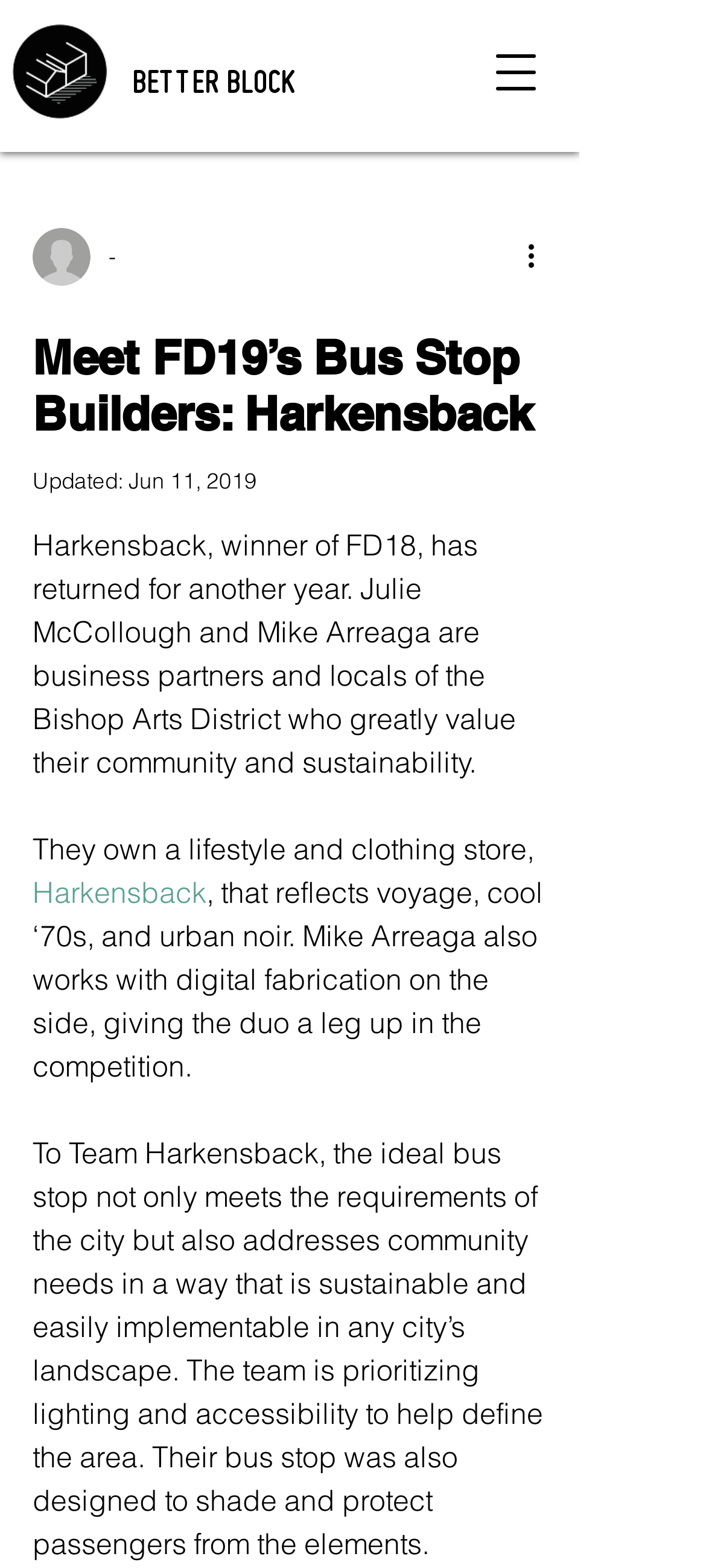Please provide a detailed answer to the question below based on the screenshot: 
What is the profession of Mike Arreaga?

The profession of Mike Arreaga can be found in the paragraph that describes the team's background. The text states 'Mike Arreaga also works with digital fabrication on the side, giving the duo a leg up in the competition.' This indicates that Mike Arreaga works with digital fabrication in addition to being a business partner with Julie McCollough.